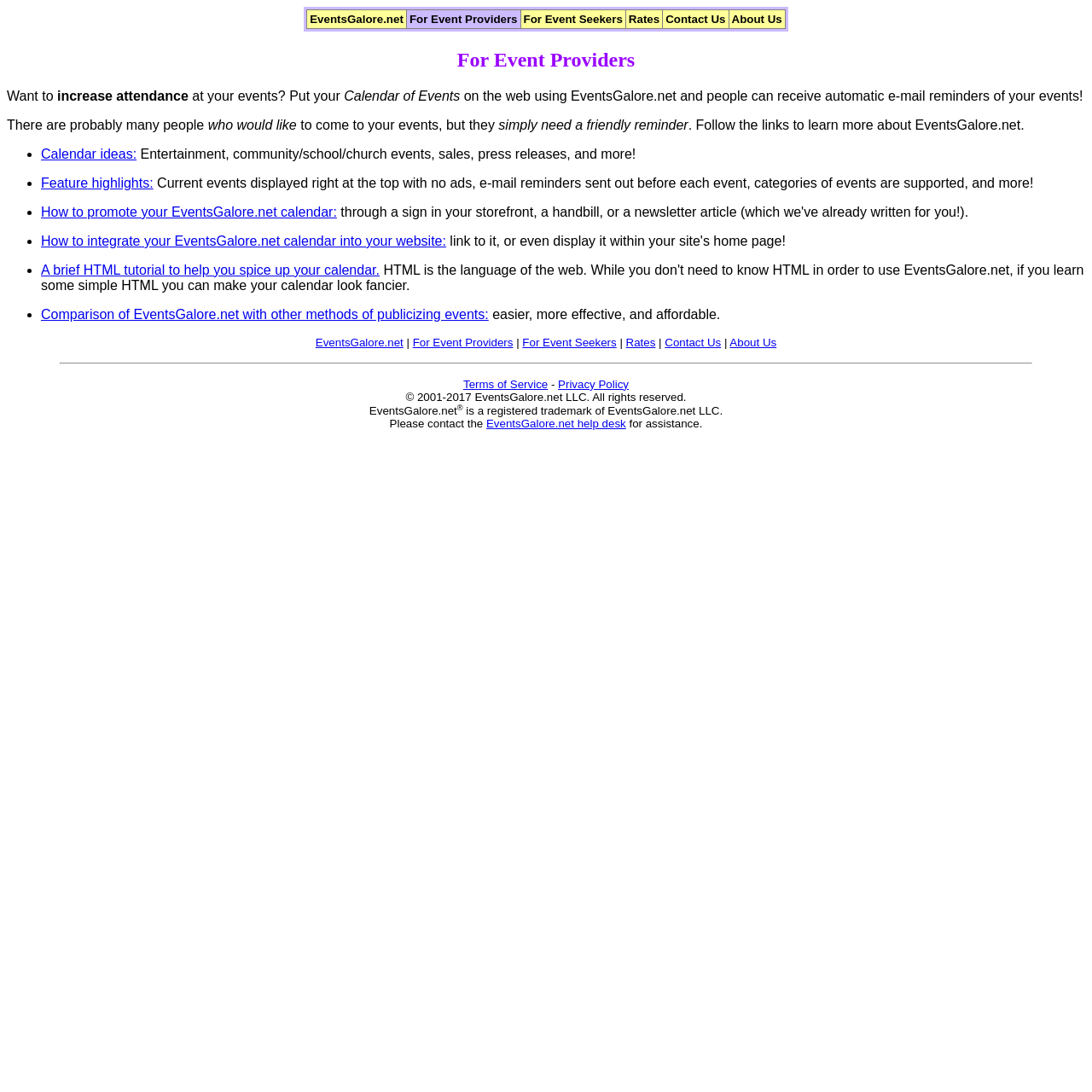Identify the bounding box for the given UI element using the description provided. Coordinates should be in the format (top-left x, top-left y, bottom-right x, bottom-right y) and must be between 0 and 1. Here is the description: Rates

[0.573, 0.009, 0.607, 0.026]